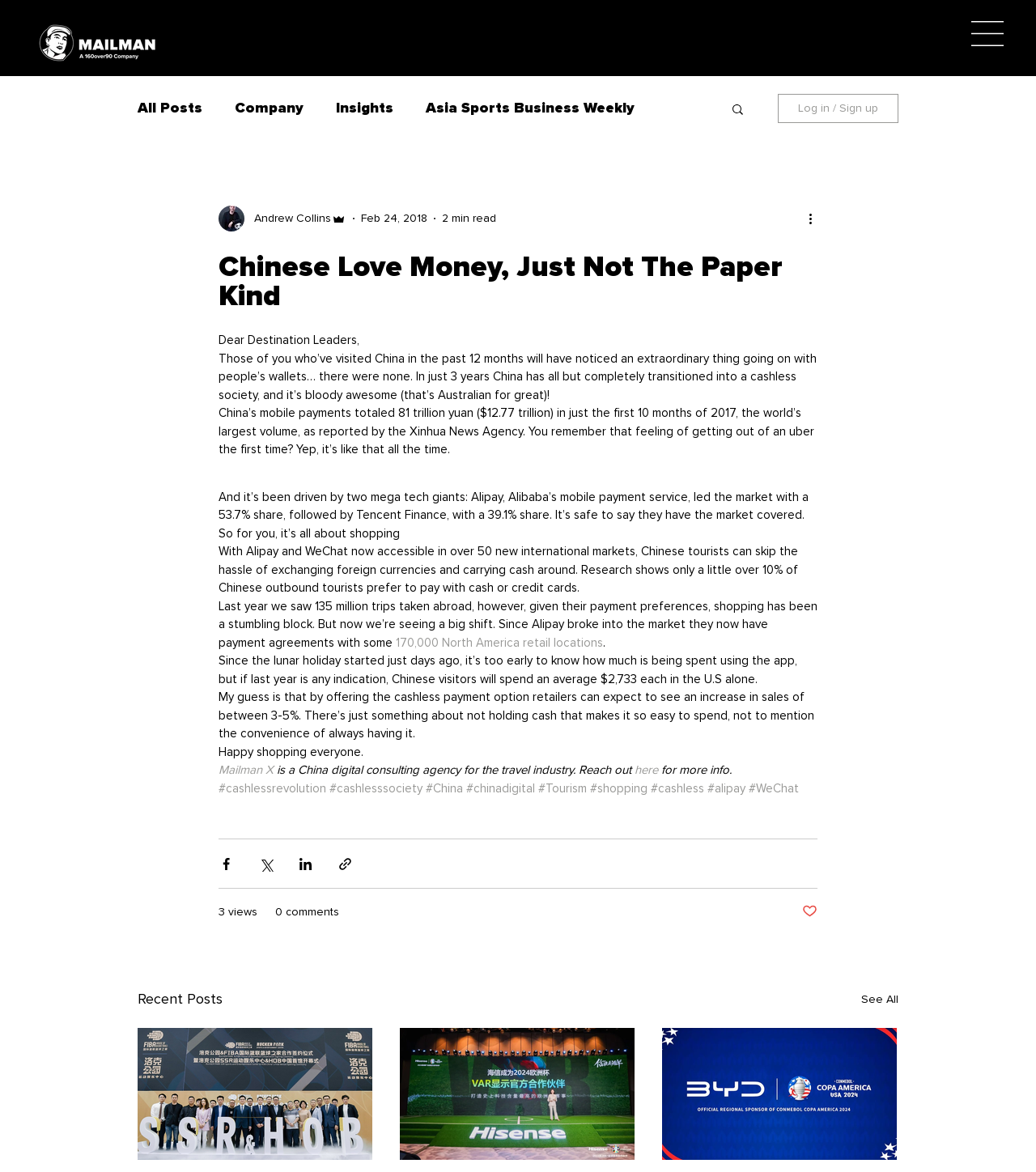From the screenshot, find the bounding box of the UI element matching this description: "Asia Sports Business Weekly". Supply the bounding box coordinates in the form [left, top, right, bottom], each a float between 0 and 1.

[0.411, 0.086, 0.612, 0.099]